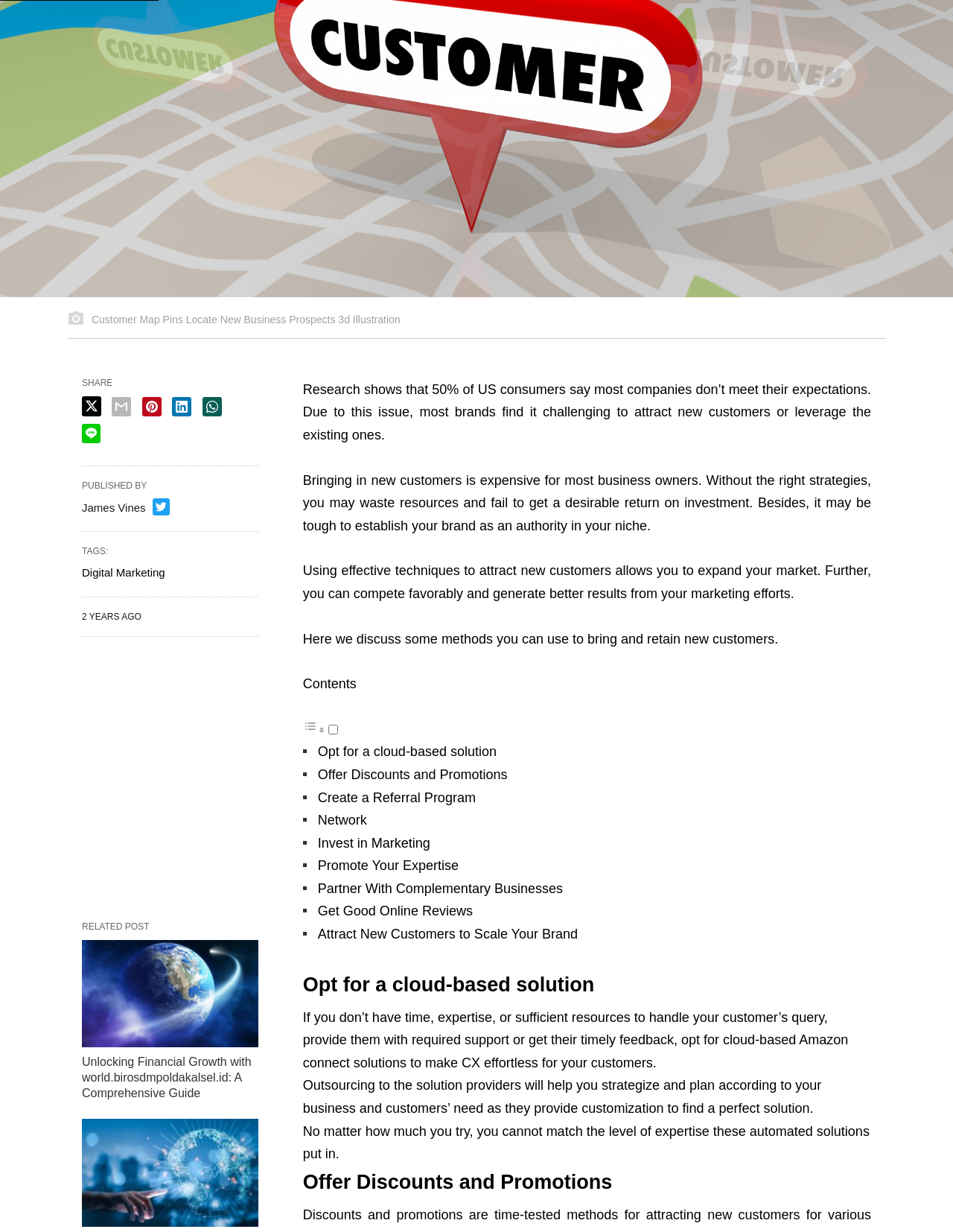Please specify the bounding box coordinates for the clickable region that will help you carry out the instruction: "Click on 'Opt for a cloud-based solution'".

[0.333, 0.604, 0.521, 0.616]